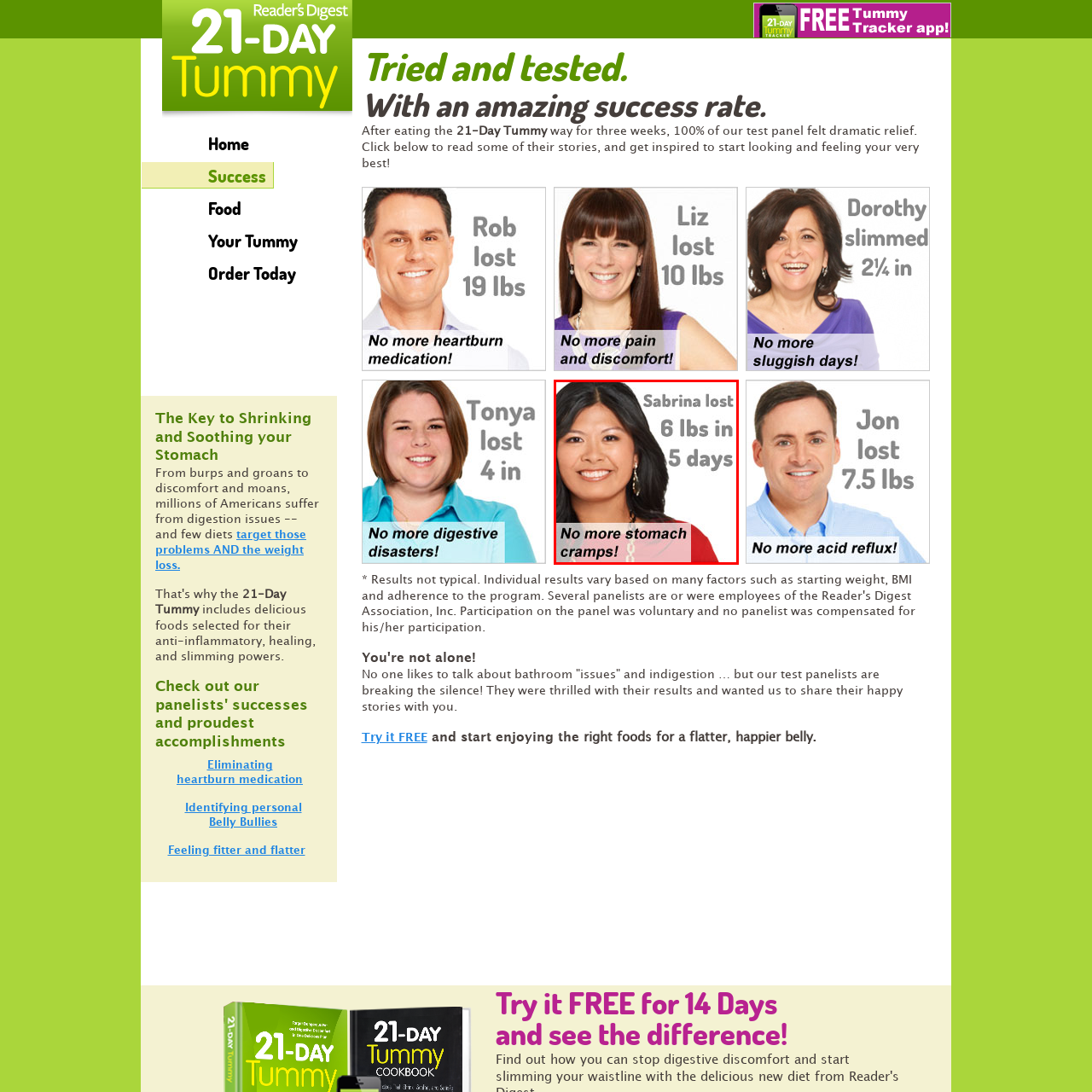View the area enclosed by the red box, What was Sabrina relieved from? Respond using one word or phrase.

stomach cramps